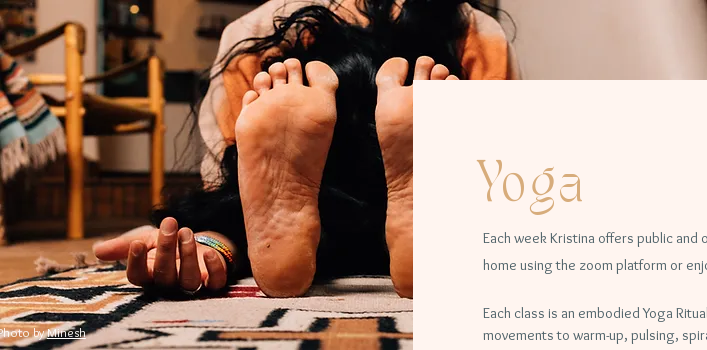Generate a detailed explanation of the scene depicted in the image.

The image depicts a serene yoga session focusing on the bare feet of a practitioner, symbolizing groundedness and connection to the earth. The background features a warm, inviting environment with traditional decor, including a woven rug and wooden chairs. To the side, the text highlights the weekly yoga classes offered by Kristina, which are accessible both online and in-person, emphasizing community and inclusivity. The caption reflects an invitation to explore yoga as an embodied ritual aimed at promoting well-being through mindful movements. A small note in the corner credits the photo to Minesh, adding a personal touch to the visual experience.